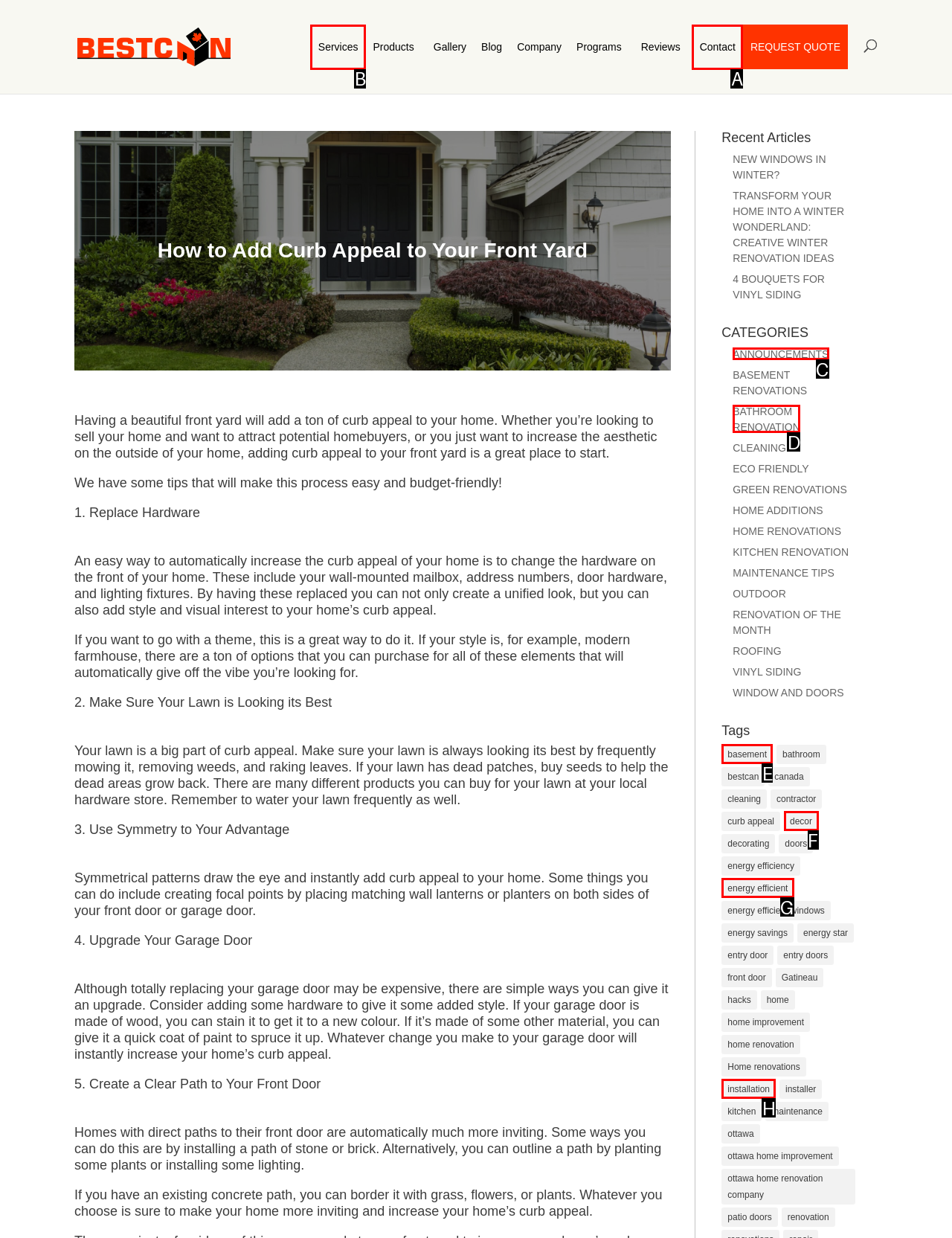Tell me the correct option to click for this task: Click on 'Services'
Write down the option's letter from the given choices.

B